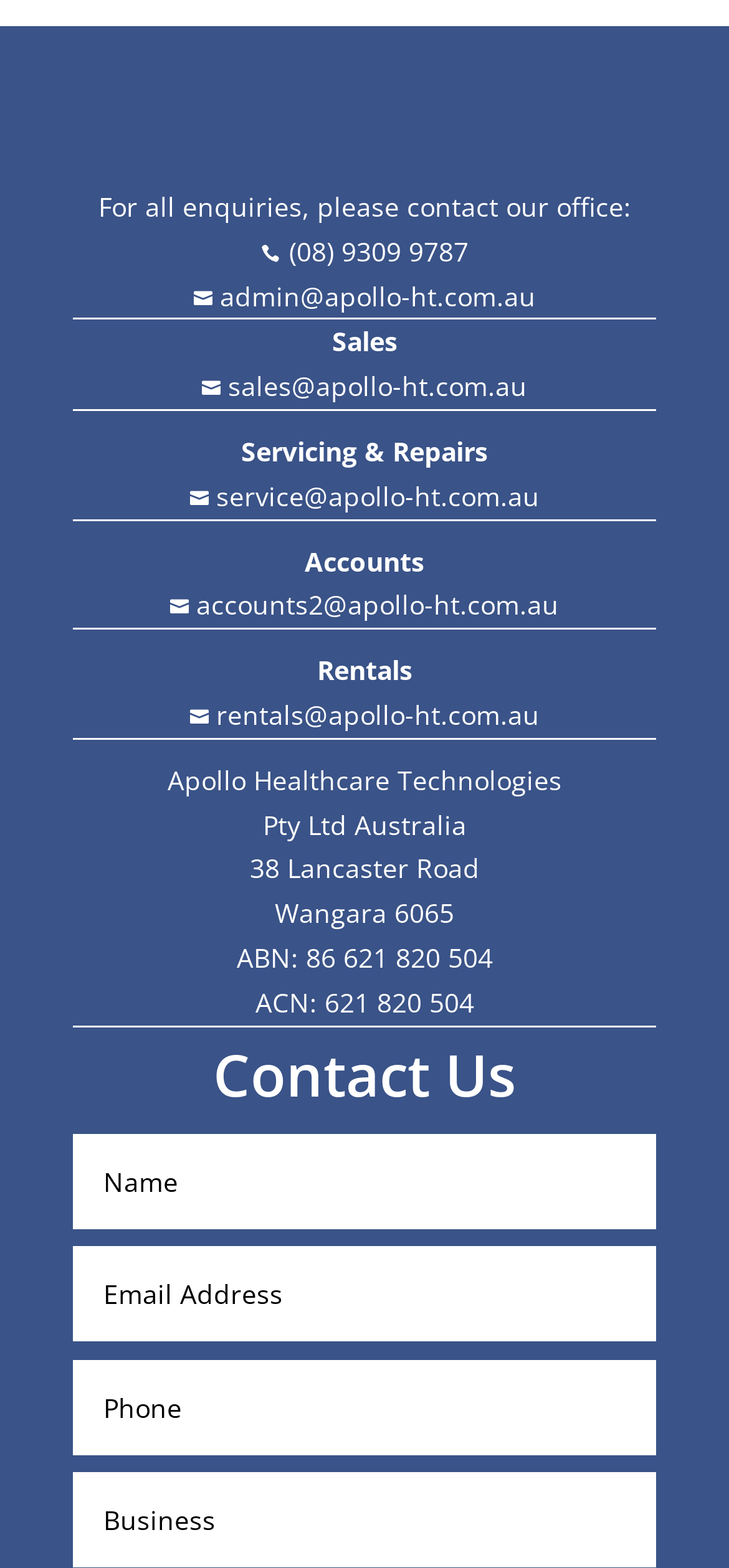Pinpoint the bounding box coordinates of the element that must be clicked to accomplish the following instruction: "View Travel posts". The coordinates should be in the format of four float numbers between 0 and 1, i.e., [left, top, right, bottom].

None